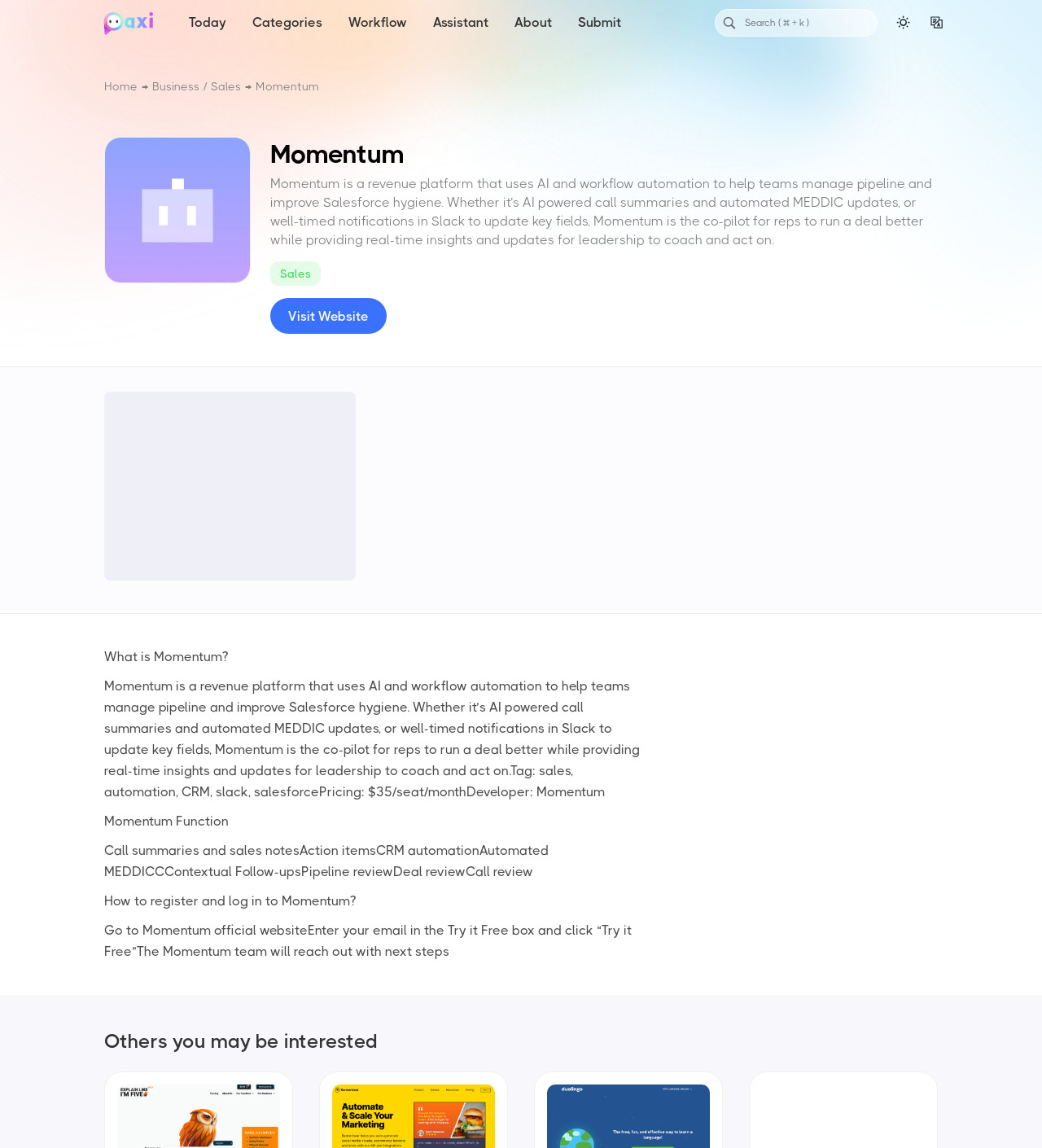Please identify the bounding box coordinates of the clickable element to fulfill the following instruction: "Search for something". The coordinates should be four float numbers between 0 and 1, i.e., [left, top, right, bottom].

[0.713, 0.013, 0.834, 0.027]